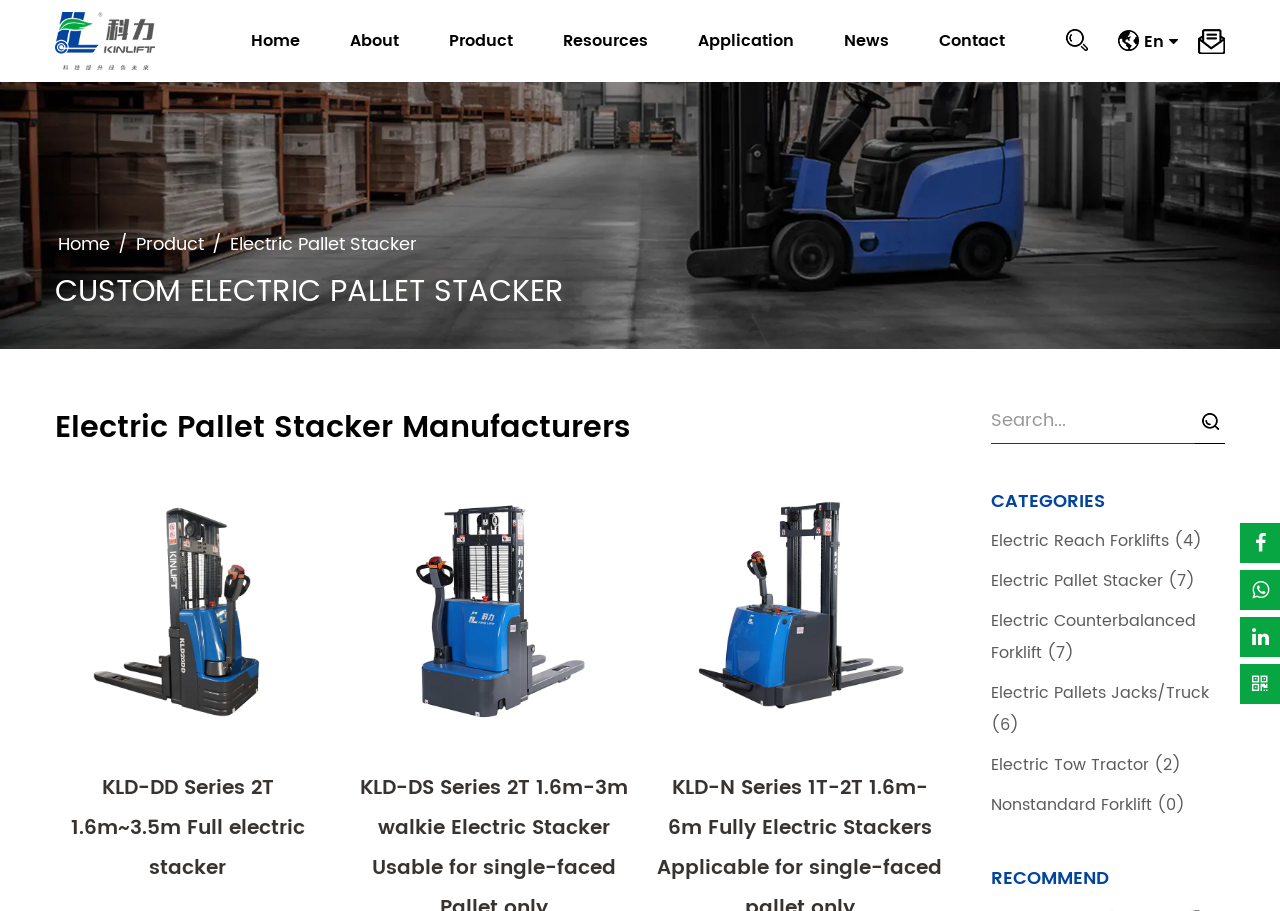Please indicate the bounding box coordinates of the element's region to be clicked to achieve the instruction: "Search for products". Provide the coordinates as four float numbers between 0 and 1, i.e., [left, top, right, bottom].

[0.774, 0.438, 0.957, 0.487]